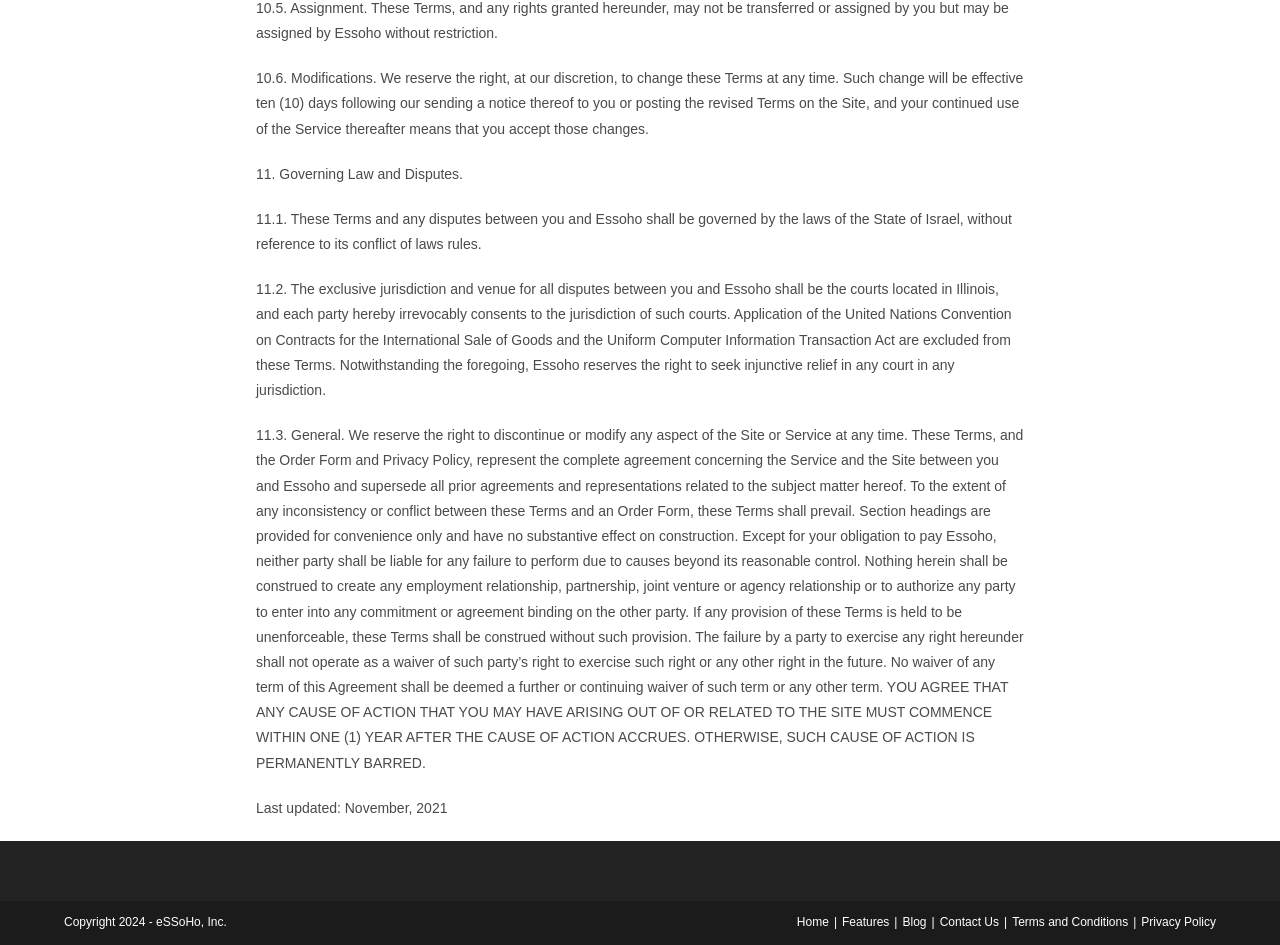What are the navigation links at the bottom of the page?
Please answer using one word or phrase, based on the screenshot.

Home, Features, Blog, Contact Us, Terms and Conditions, Privacy Policy